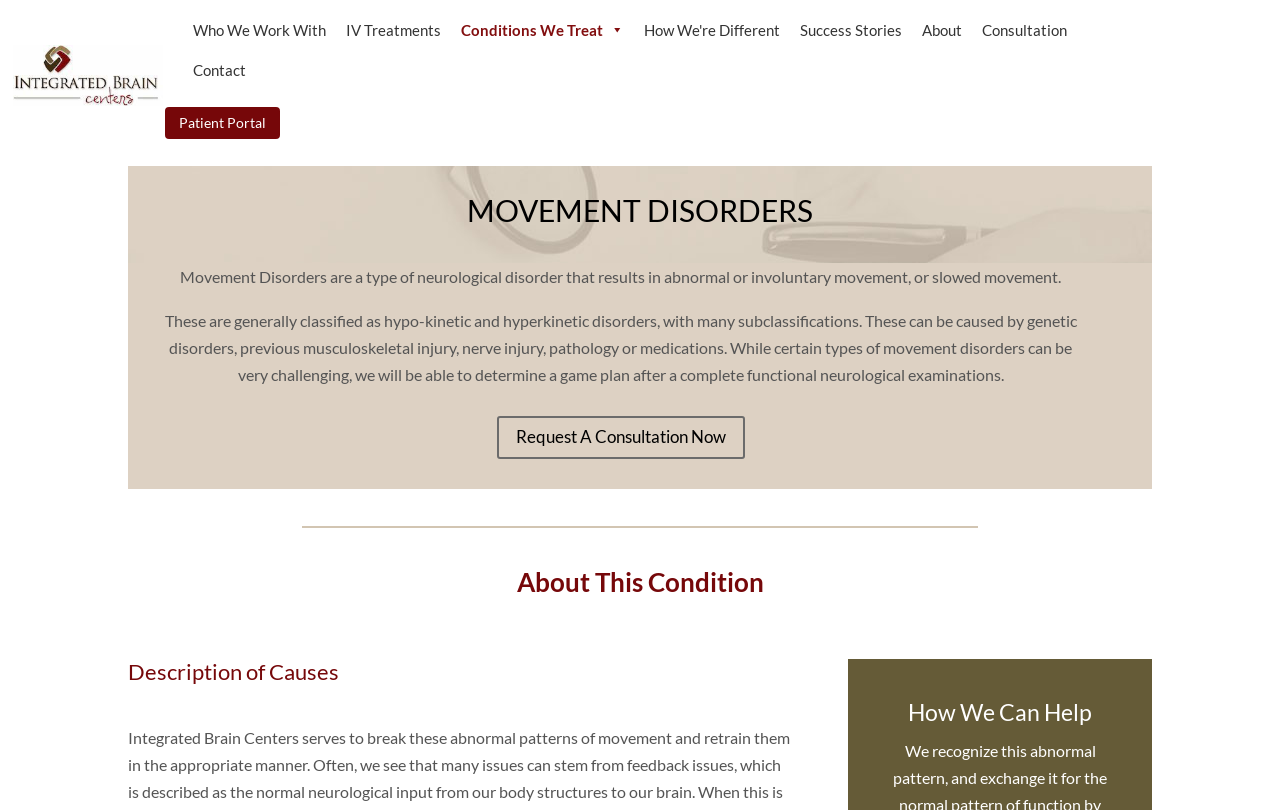Describe all the visual and textual components of the webpage comprehensively.

The webpage is about Movement Disorders and is provided by Integrated Brain Centers. At the top left corner, there is an "ihs logo" image, which is also a link. Below the logo, there is a navigation menu with 8 links: "Who We Work With", "IV Treatments", "Conditions We Treat", "How We're Different", "Success Stories", "About", "Consultation", and "Contact". The "Conditions We Treat" link has a dropdown menu.

On the main content area, there is a large heading "MOVEMENT DISORDERS" followed by a paragraph of text that describes what movement disorders are, their classifications, and possible causes. Below this text, there is another paragraph that explains how the center can help with movement disorders after a complete functional neurological examination.

To the right of the main content, there is a call-to-action link "Request A Consultation Now" with a prominent button. Further down, there are three headings: "About This Condition", "Description of Causes", and "How We Can Help", which likely provide more information about movement disorders and the center's services.